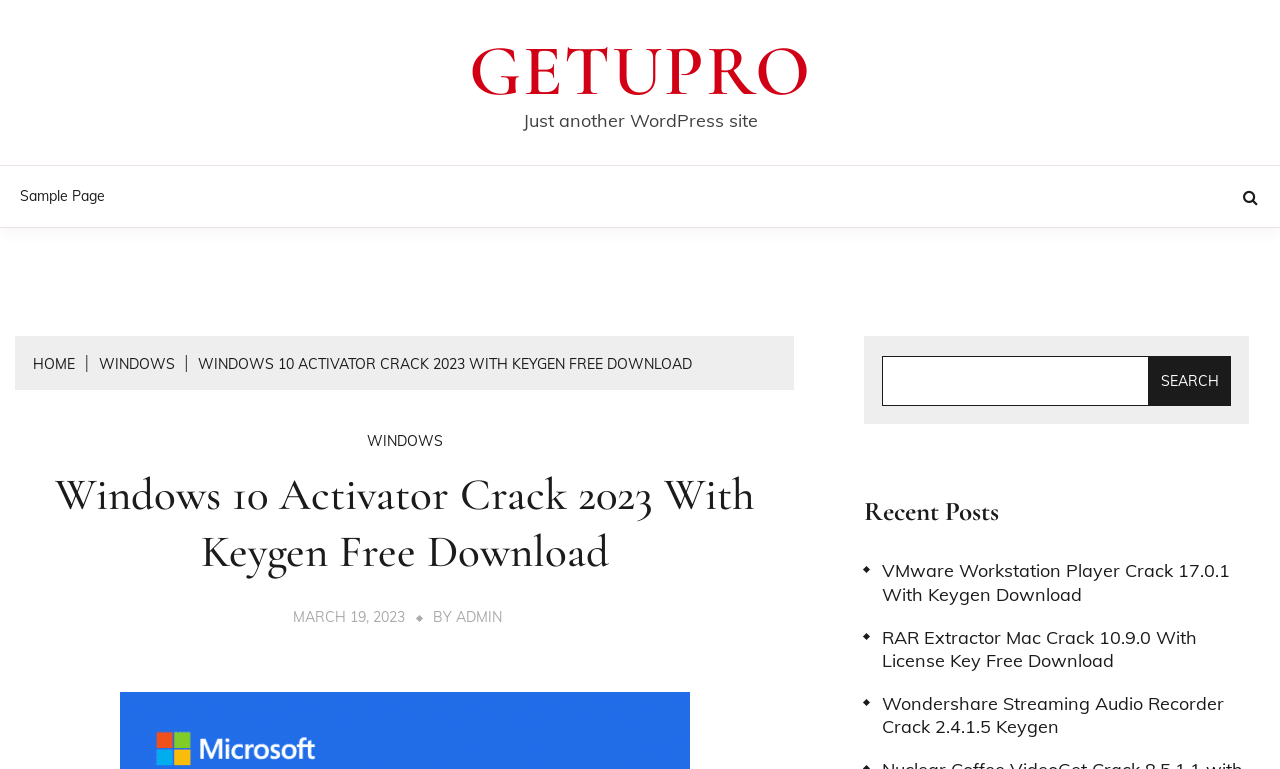Could you find the bounding box coordinates of the clickable area to complete this instruction: "View VMware Workstation Player Crack 17.0.1 With Keygen Download post"?

[0.675, 0.727, 0.976, 0.788]